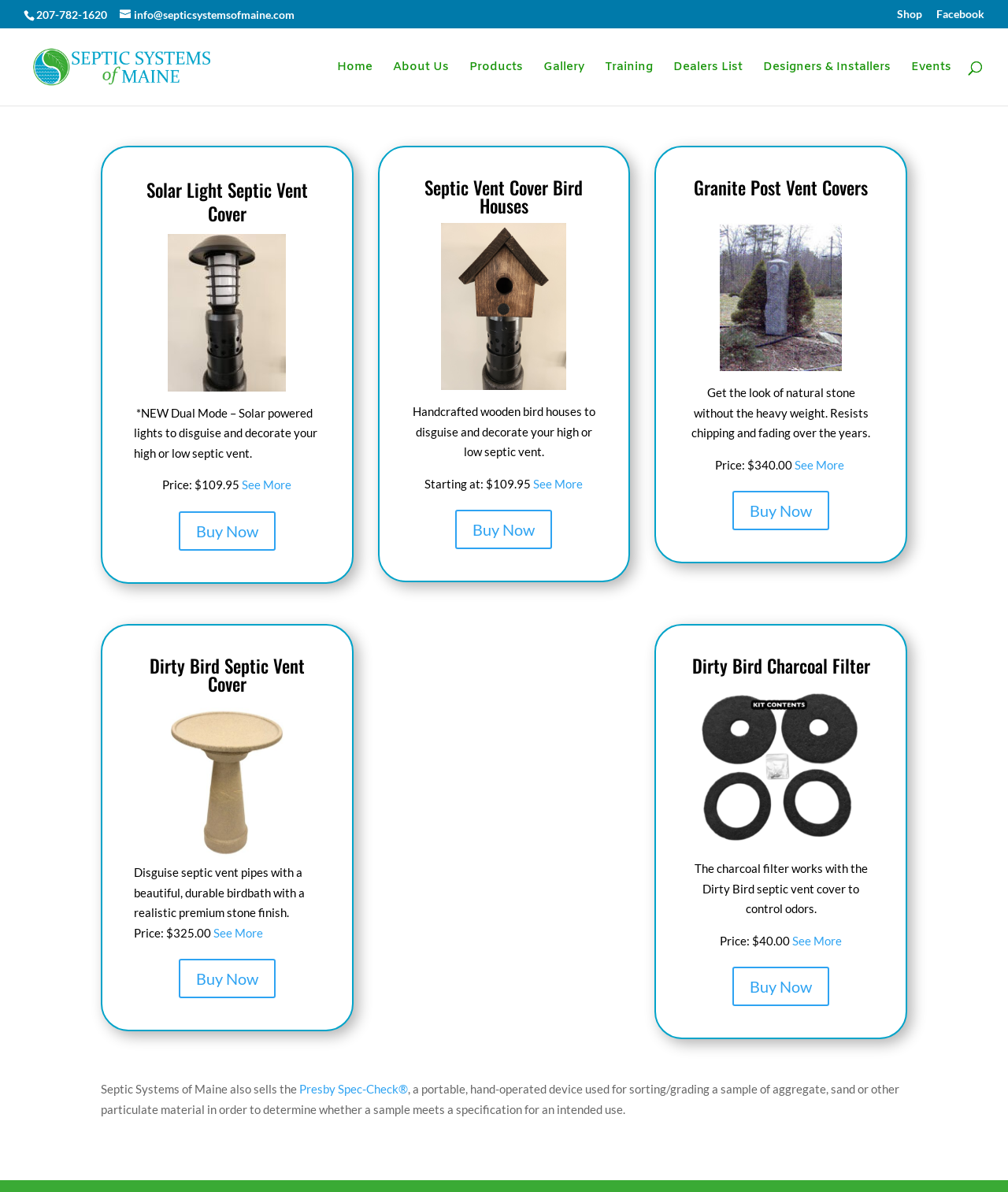Create a detailed summary of all the visual and textual information on the webpage.

The webpage is about Vent Covers and Septic Systems of Maine, a company that specializes in wastewater solutions. At the top of the page, there are several links, including a phone number, an email address, and social media links. Below these links, there is a logo image of Septic Systems of Maine.

The main content of the page is divided into sections, each featuring a different type of vent cover product. There are four sections in total, each with a heading, a product image, a brief description, and a price. The products include Solar Light Septic Vent Cover, Septic Vent Cover Bird Houses, Granite Post Vent Covers, and Dirty Bird Septic Vent Cover.

Each product section has a "See More" link and a "Buy Now" link. The product descriptions provide details about the features and benefits of each product. For example, the Solar Light Septic Vent Cover is described as a dual-mode product that uses solar-powered lights to disguise and decorate septic vents.

In addition to the product sections, there is a section at the bottom of the page that mentions the Presby Spec-Check, a portable device used for sorting and grading aggregate materials.

Overall, the webpage is well-organized and easy to navigate, with clear headings and concise product descriptions. The use of images and links makes it easy for users to find and learn more about the products offered by Septic Systems of Maine.